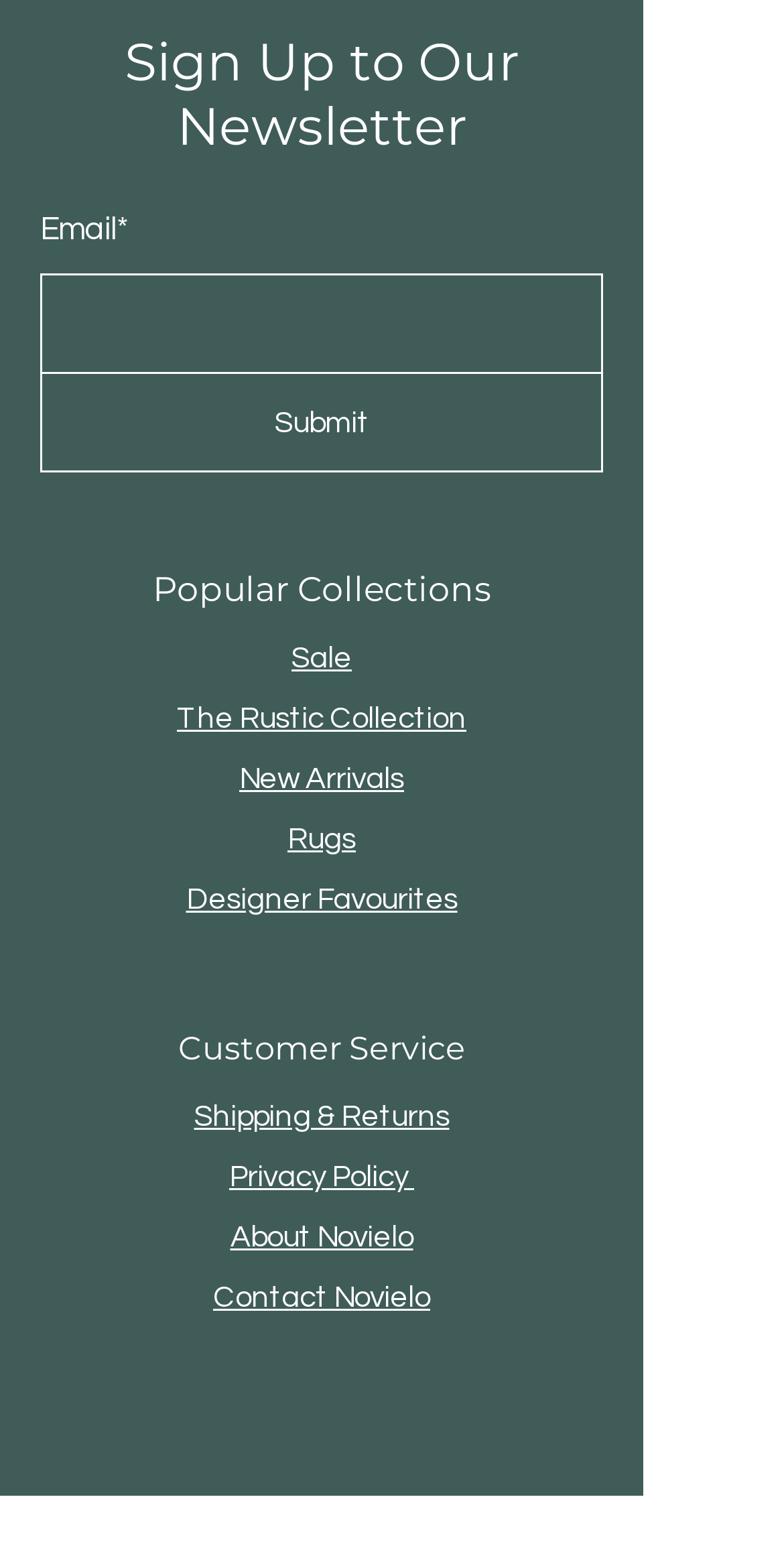Please identify the bounding box coordinates of the area that needs to be clicked to follow this instruction: "View Sale collection".

[0.372, 0.415, 0.449, 0.435]